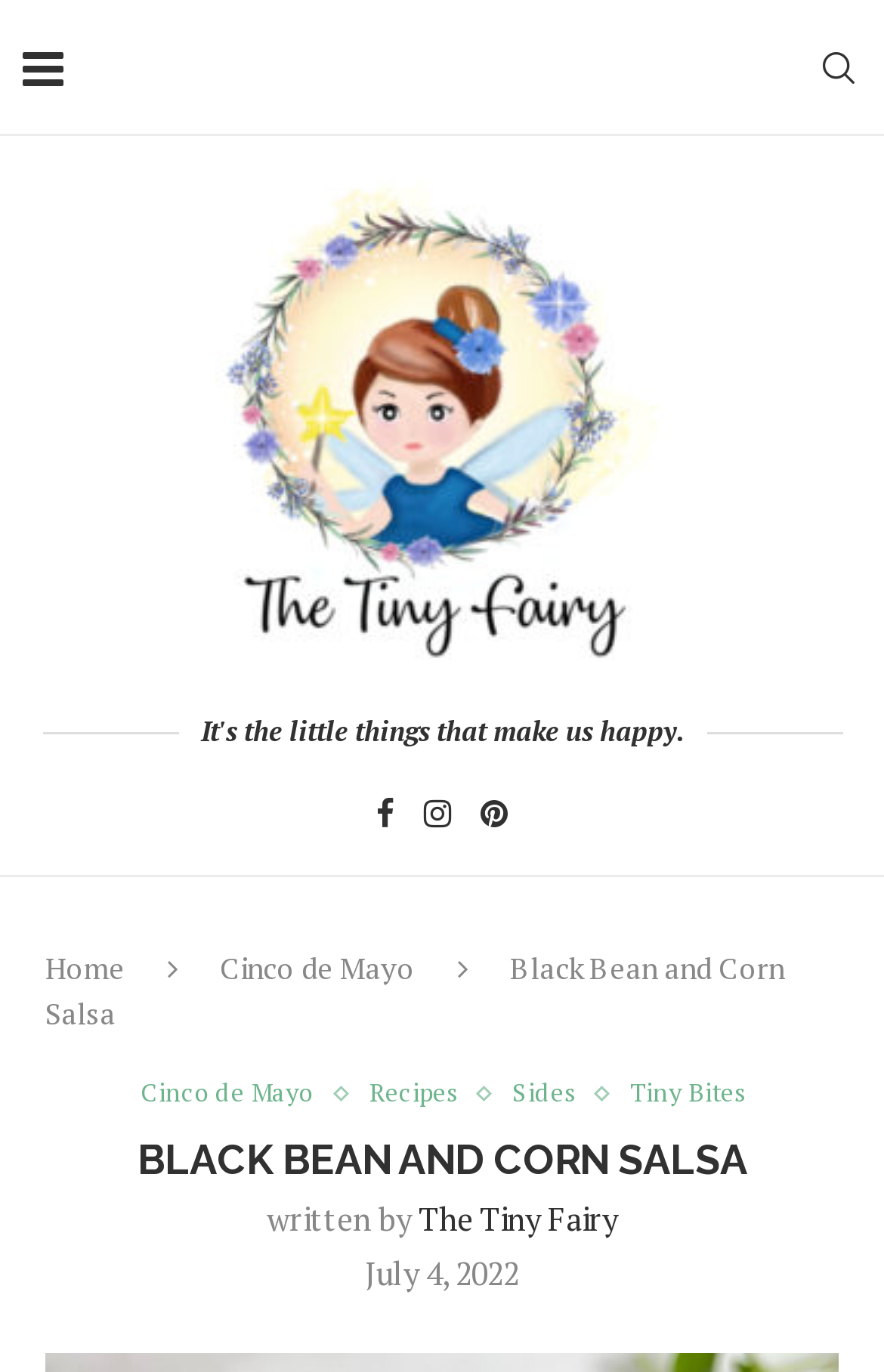Please respond to the question with a concise word or phrase:
What is the date of the recipe post?

July 4, 2022